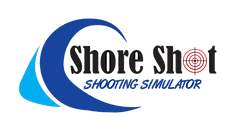Give a one-word or one-phrase response to the question:
What symbol is integrated into the design?

target symbol